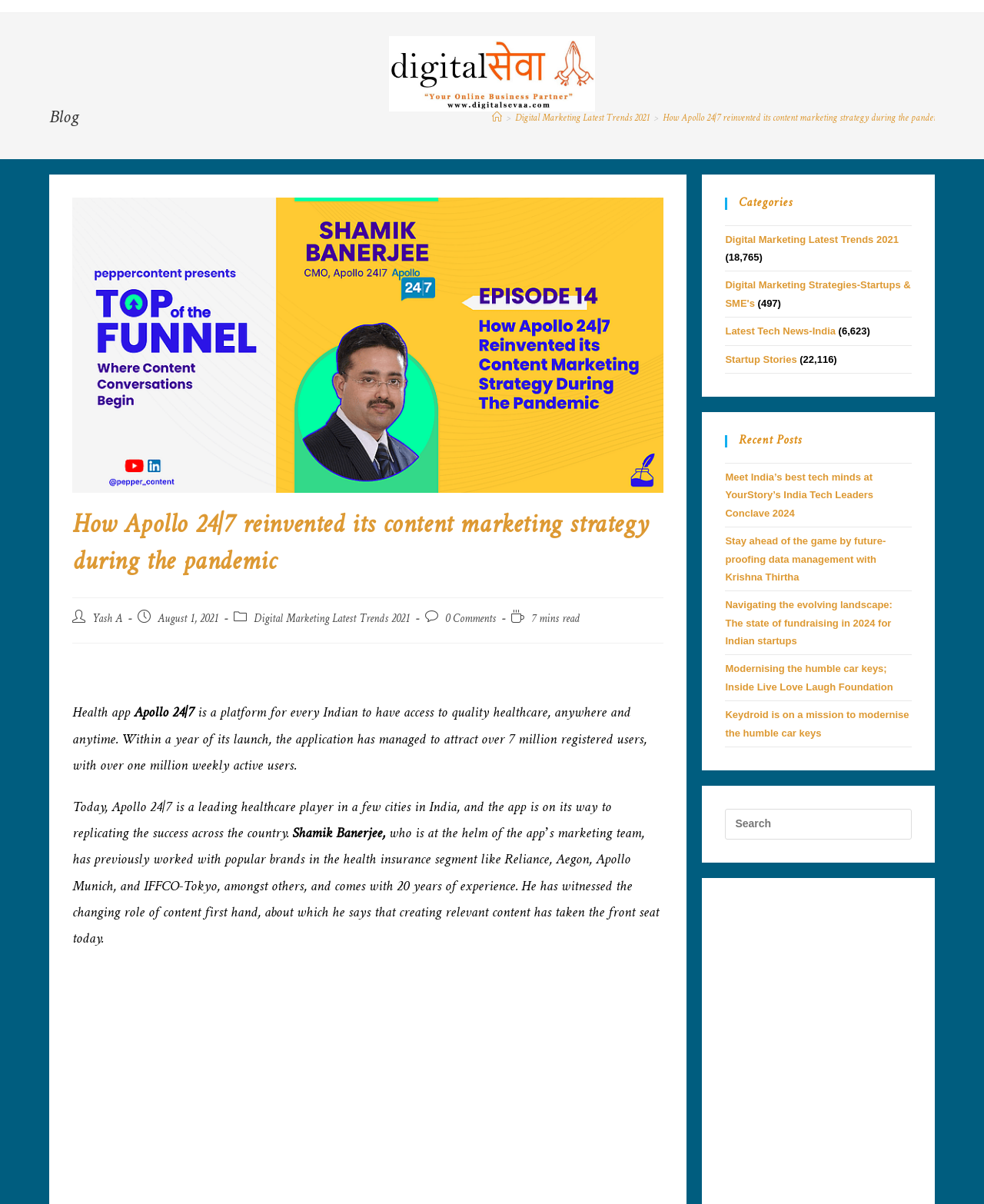Given the element description "Digital Marketing Latest Trends 2021" in the screenshot, predict the bounding box coordinates of that UI element.

[0.737, 0.194, 0.913, 0.203]